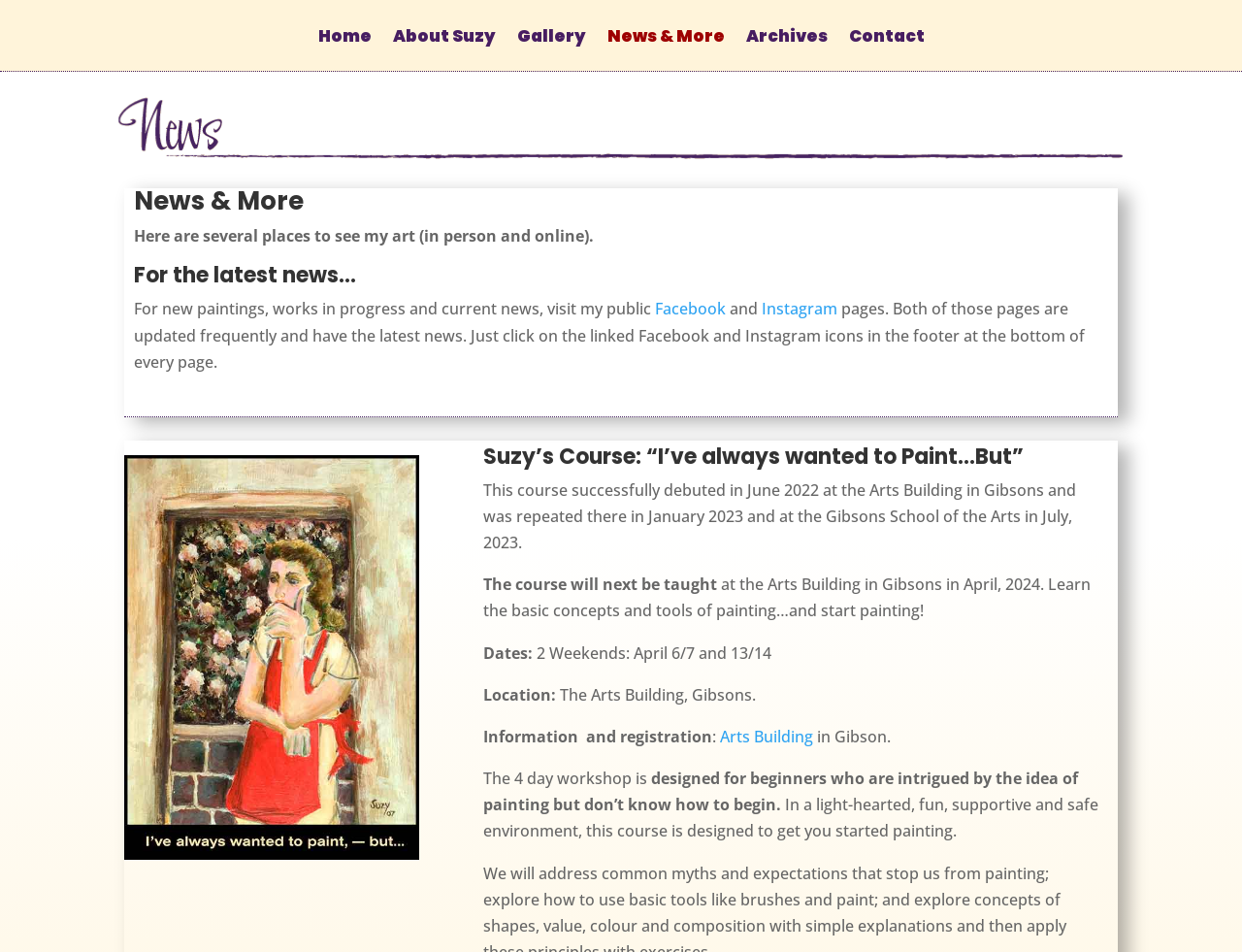Please specify the bounding box coordinates of the clickable region necessary for completing the following instruction: "Click the Home link". The coordinates must consist of four float numbers between 0 and 1, i.e., [left, top, right, bottom].

[0.256, 0.031, 0.299, 0.074]